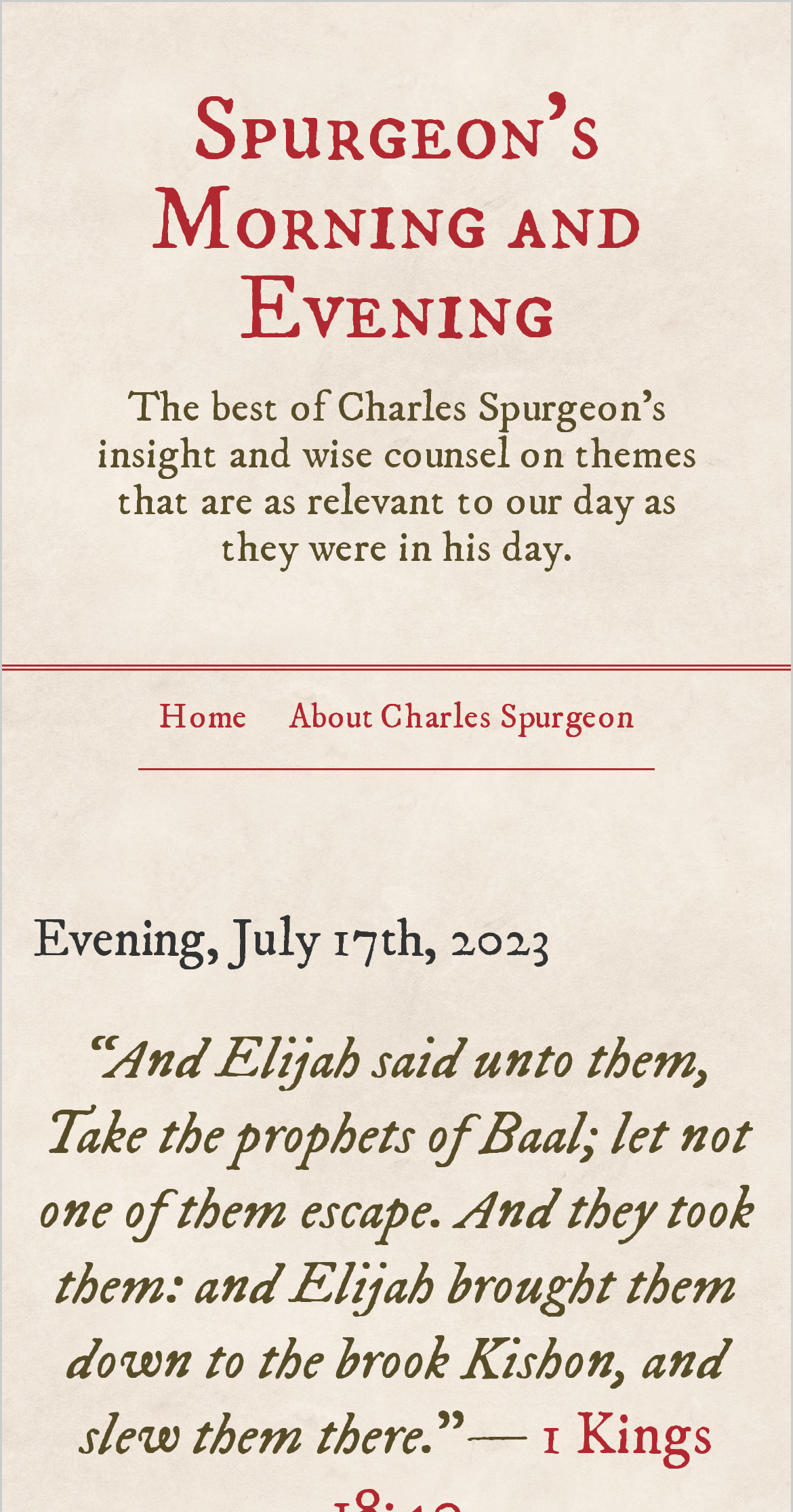Identify the bounding box coordinates of the HTML element based on this description: "Home".

[0.174, 0.444, 0.338, 0.508]